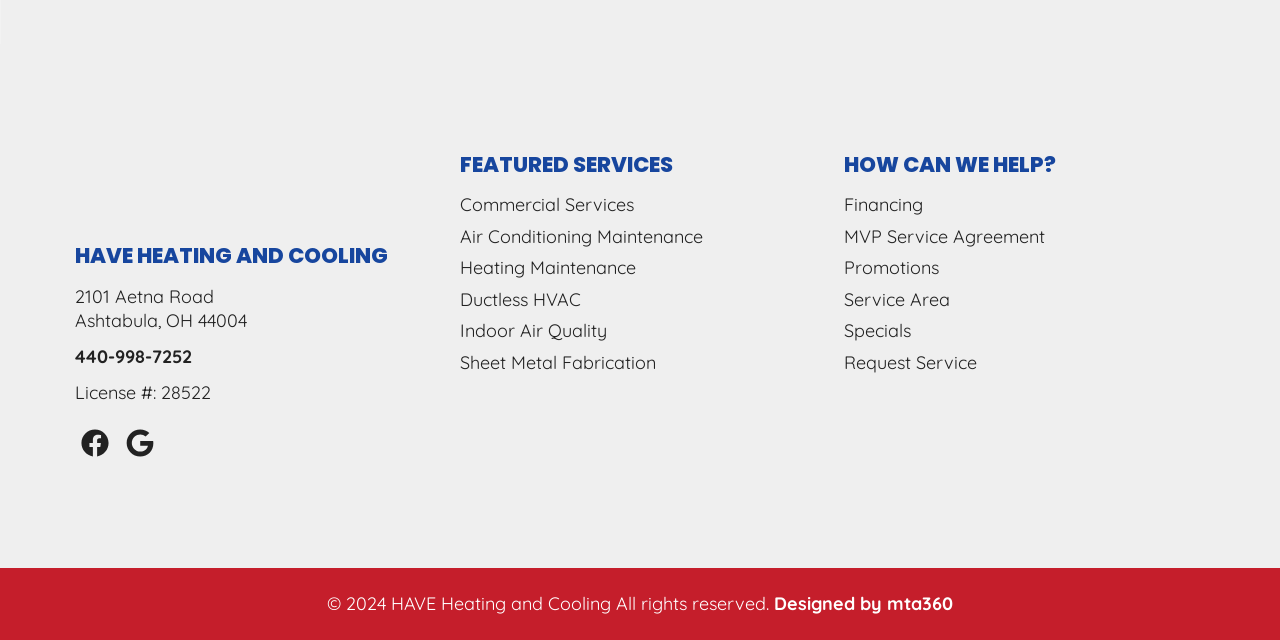Identify the bounding box coordinates for the element that needs to be clicked to fulfill this instruction: "Call 440-998-7252". Provide the coordinates in the format of four float numbers between 0 and 1: [left, top, right, bottom].

[0.059, 0.539, 0.15, 0.575]